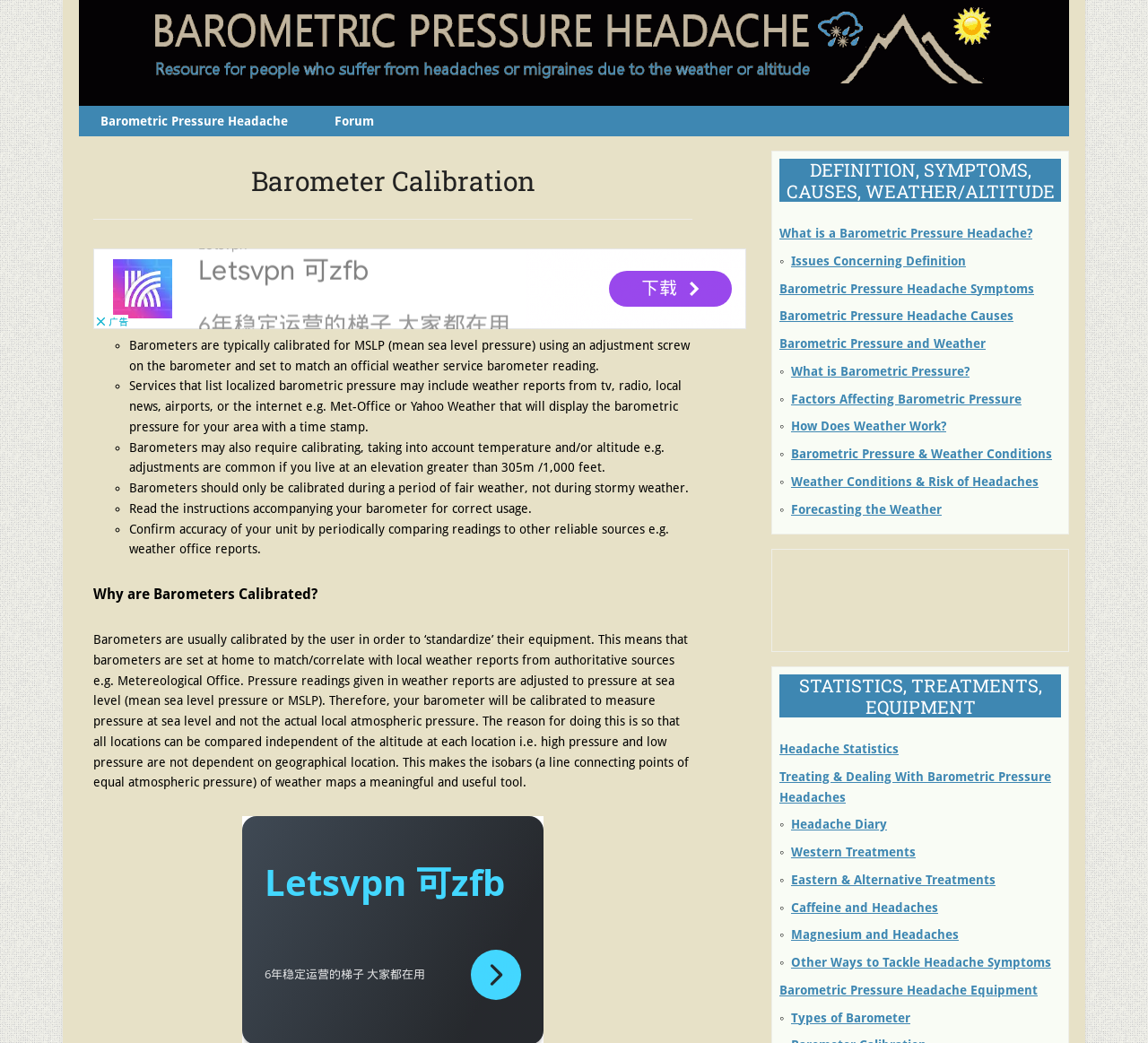Given the element description Forum, identify the bounding box coordinates for the UI element on the webpage screenshot. The format should be (top-left x, top-left y, bottom-right x, bottom-right y), with values between 0 and 1.

[0.273, 0.101, 0.345, 0.131]